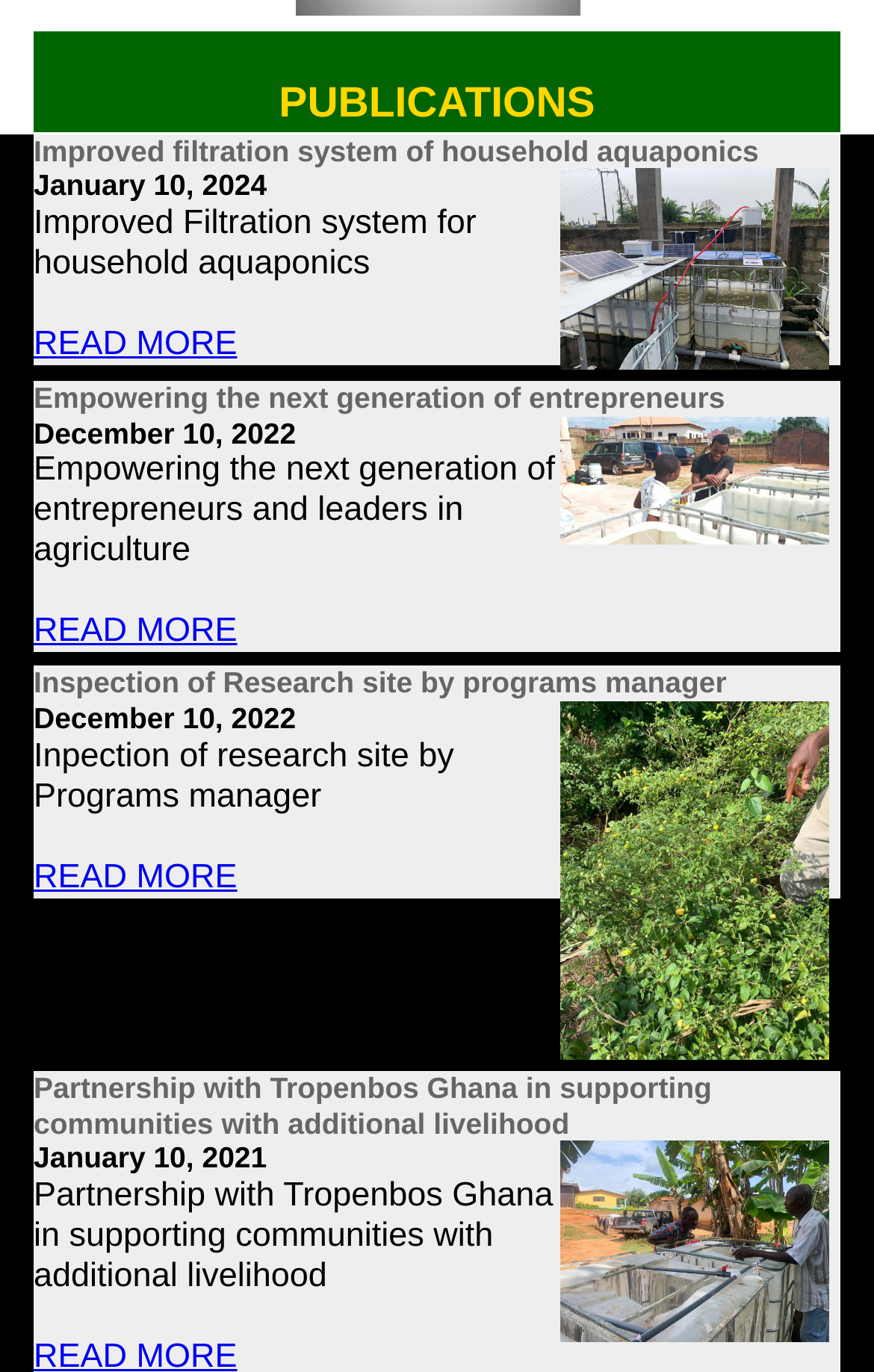Please mark the bounding box coordinates of the area that should be clicked to carry out the instruction: "Explore Partnership with Tropenbos Ghana in supporting communities with additional livelihood".

[0.038, 0.75, 0.814, 0.8]